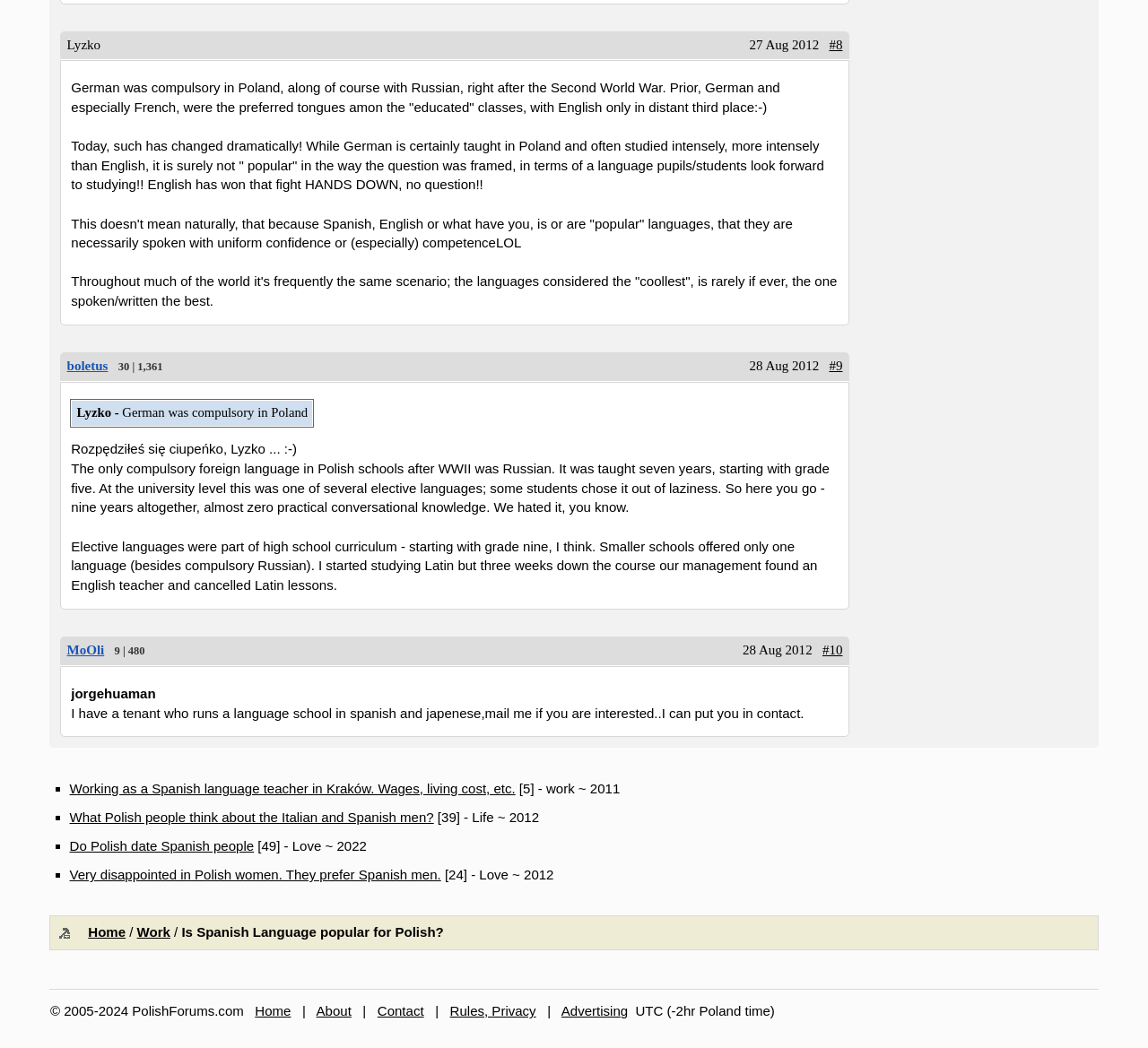Highlight the bounding box coordinates of the region I should click on to meet the following instruction: "View the topic 'Is Spanish Language popular for Polish?'".

[0.068, 0.874, 0.957, 0.906]